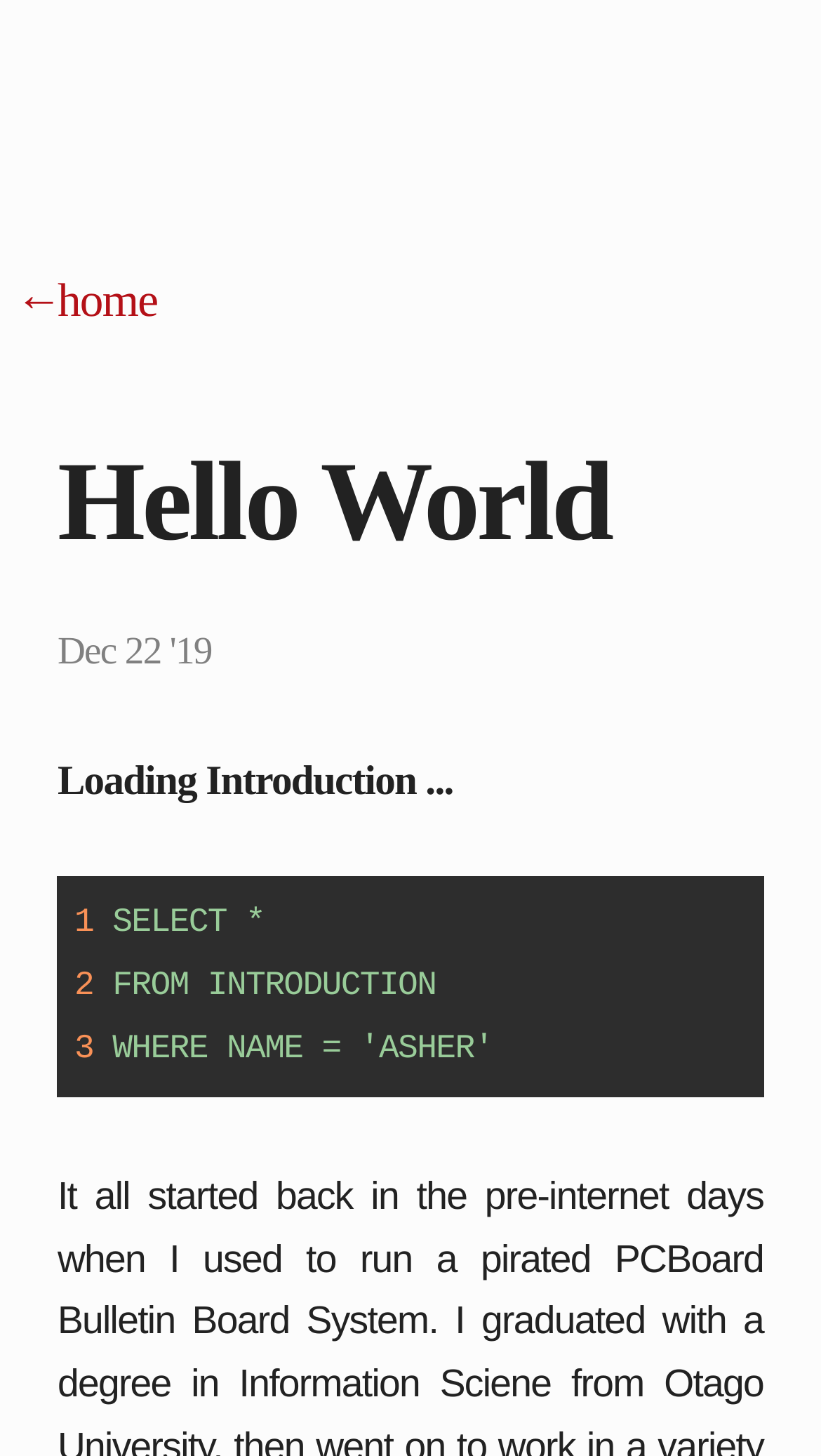What is the text of the first link on the page? Please answer the question using a single word or phrase based on the image.

← home